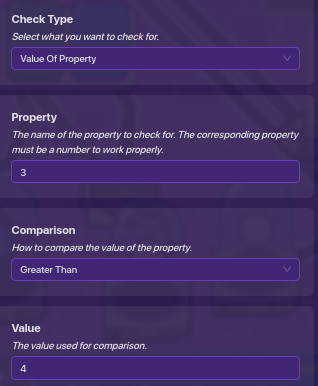What is the benchmark value for comparison? Based on the screenshot, please respond with a single word or phrase.

4